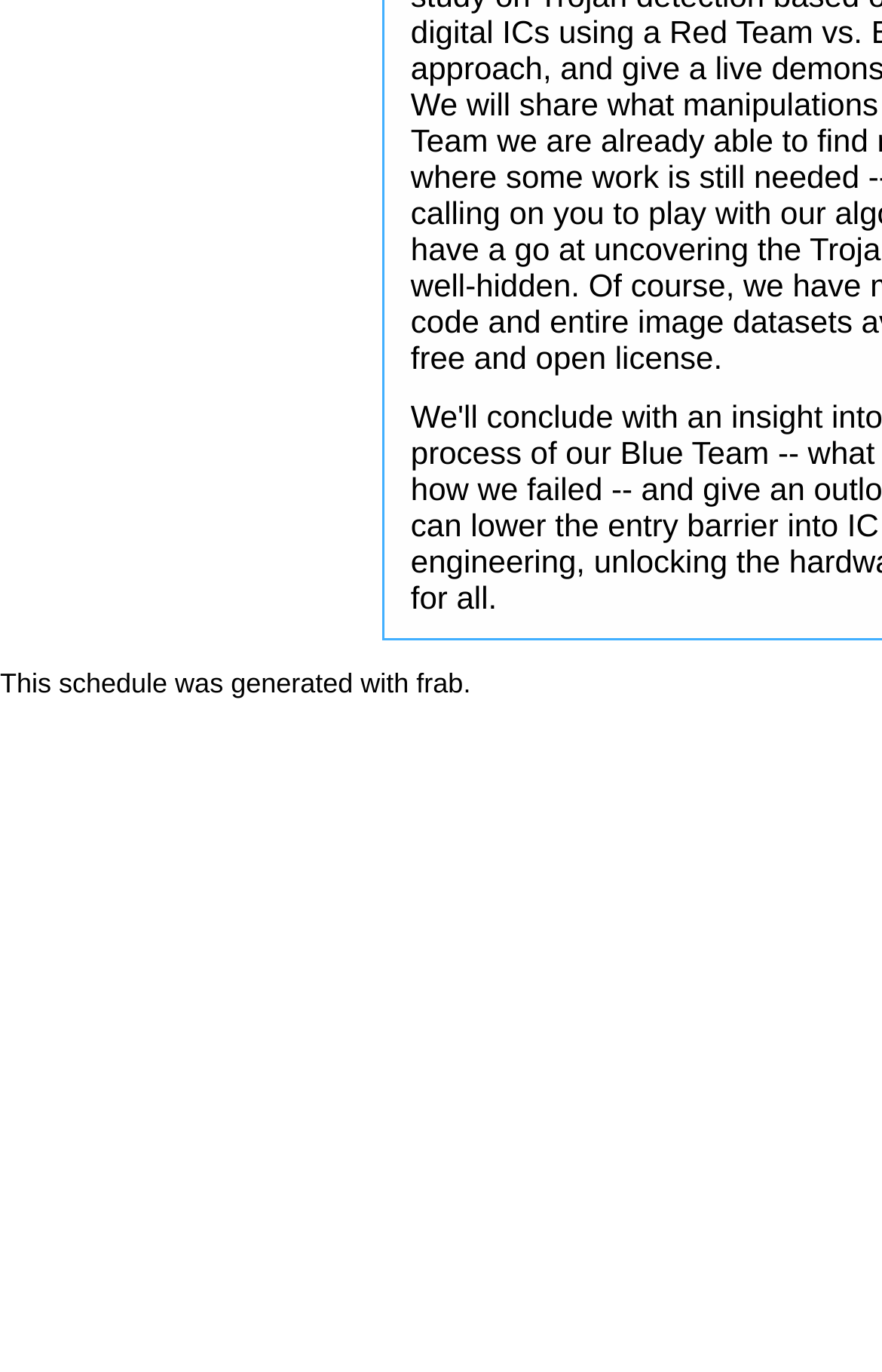Find the coordinates for the bounding box of the element with this description: "frab".

[0.472, 0.487, 0.525, 0.51]